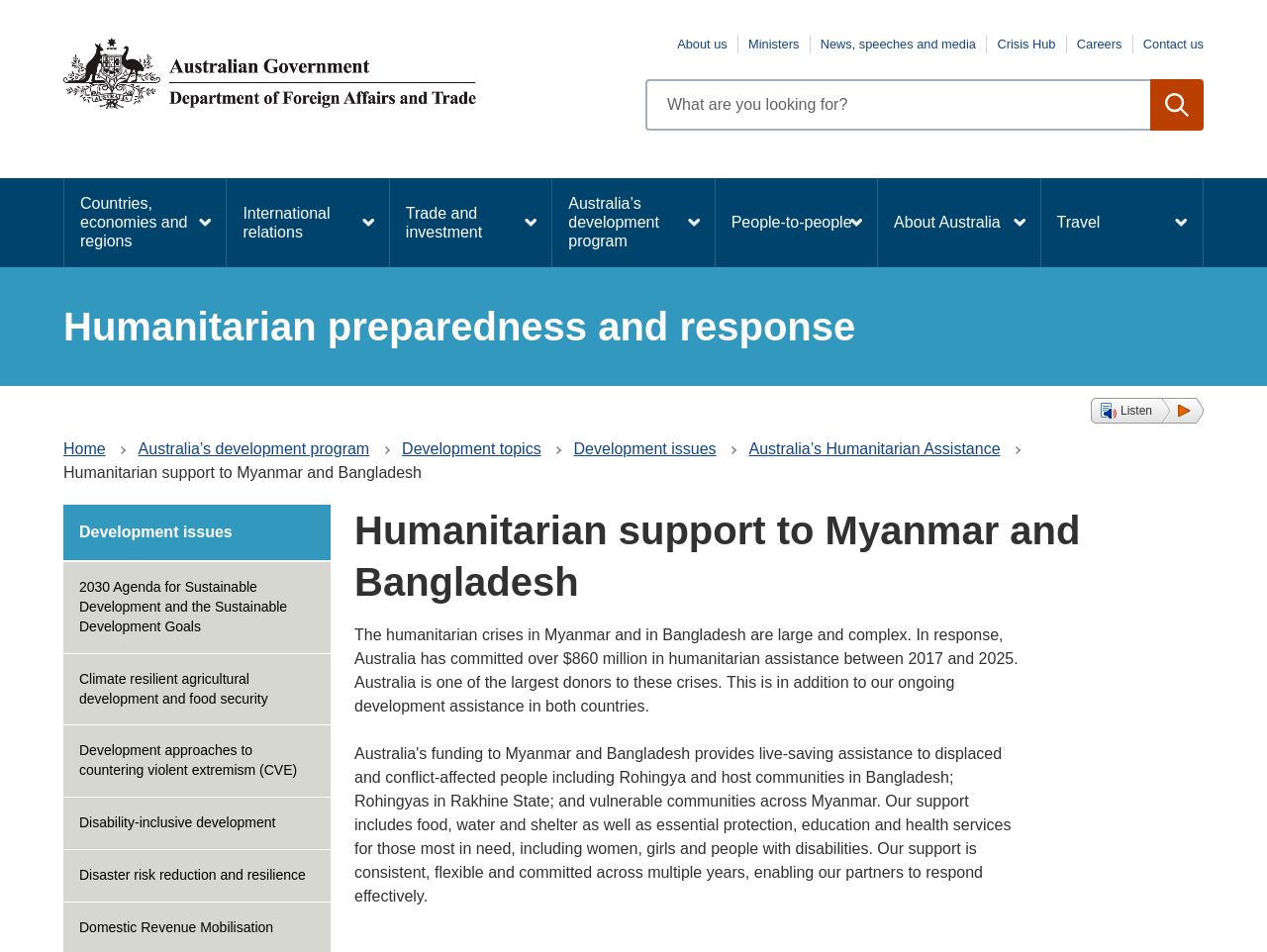Please determine the bounding box coordinates, formatted as (top-left x, top-left y, bottom-right x, bottom-right y), with all values as floating point numbers between 0 and 1. Identify the bounding box of the region described as: Disaster risk reduction and resilience

[0.05, 0.893, 0.261, 0.947]